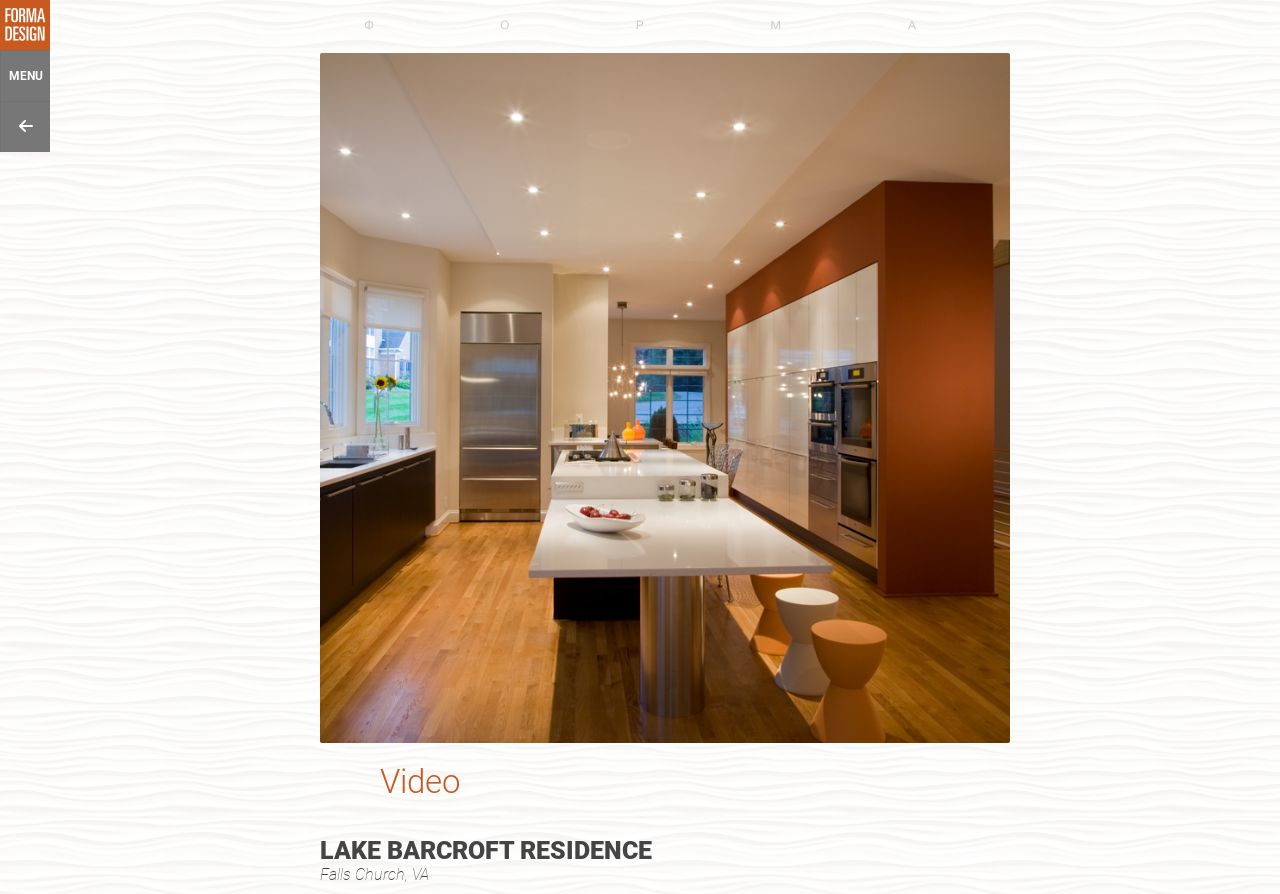Calculate the bounding box coordinates of the UI element given the description: "Menu".

[0.0, 0.056, 0.039, 0.113]